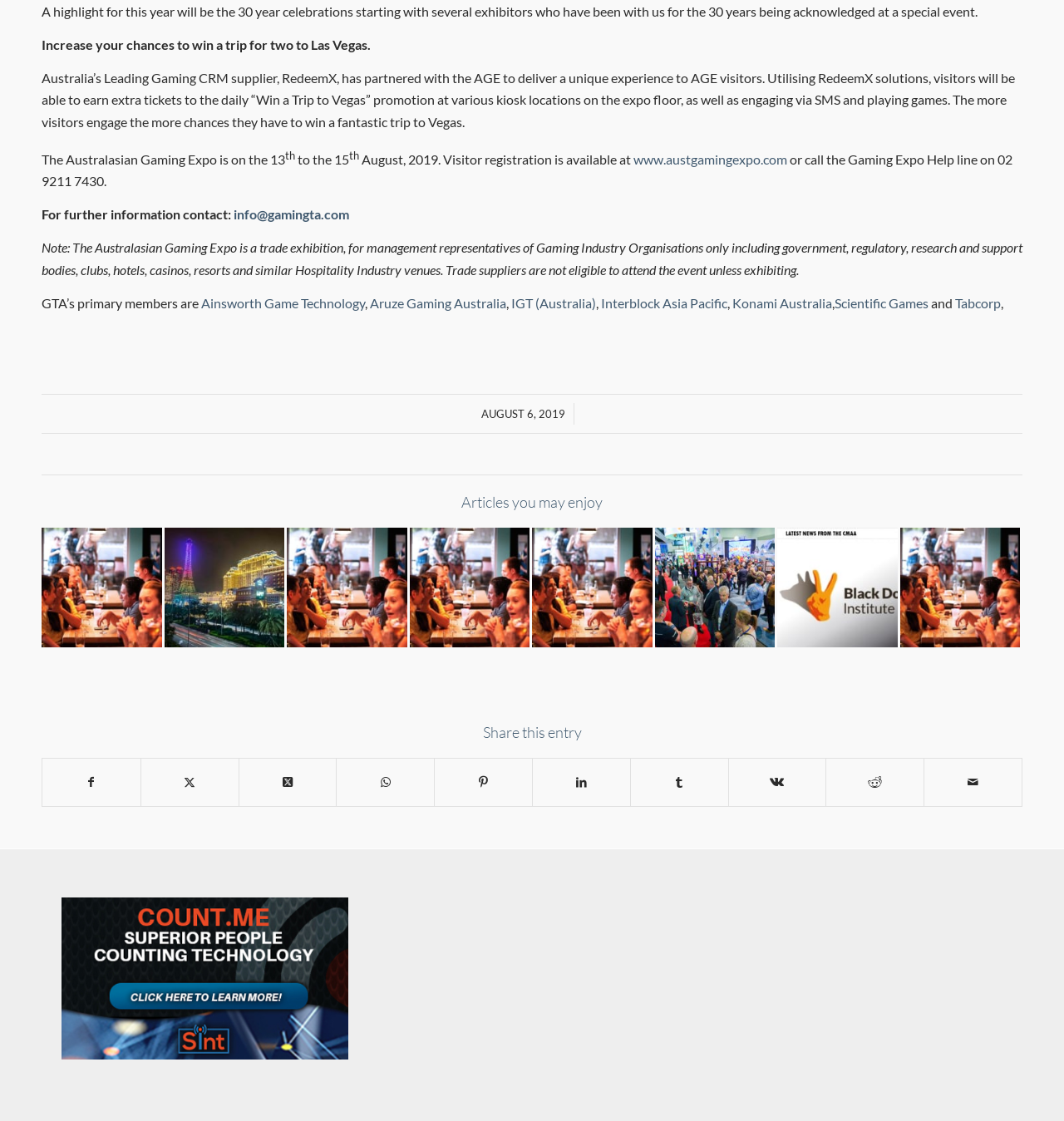With reference to the image, please provide a detailed answer to the following question: What is the date of the Australasian Gaming Expo?

I found the date of the Australasian Gaming Expo by reading the text 'The Australasian Gaming Expo is on the 13' followed by a superscript 'th' and then 'to the 15' followed by another superscript 'th', and finally 'August, 2019'.